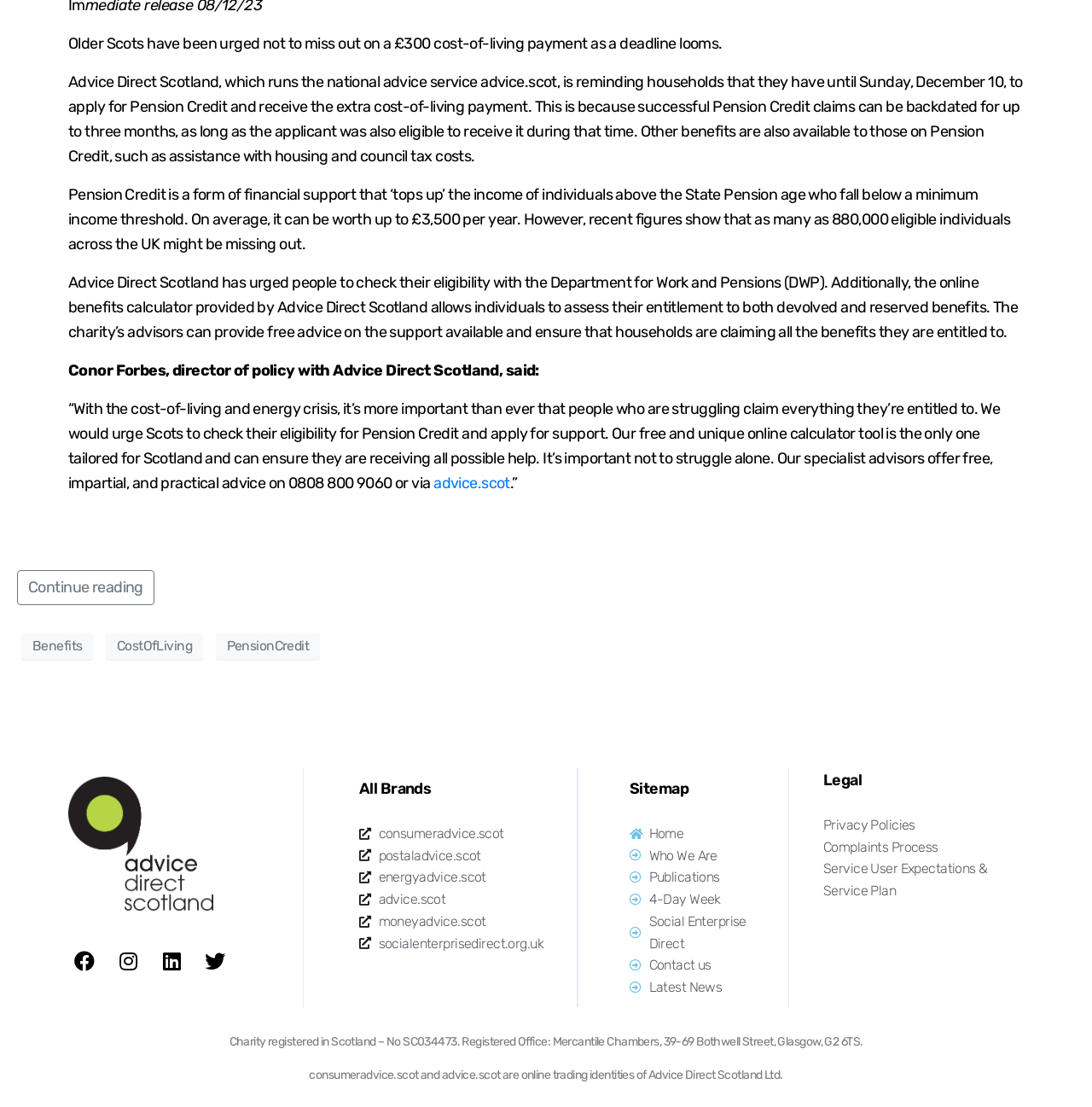Please identify the bounding box coordinates for the region that you need to click to follow this instruction: "Check 'PensionCredit'".

[0.197, 0.571, 0.293, 0.596]